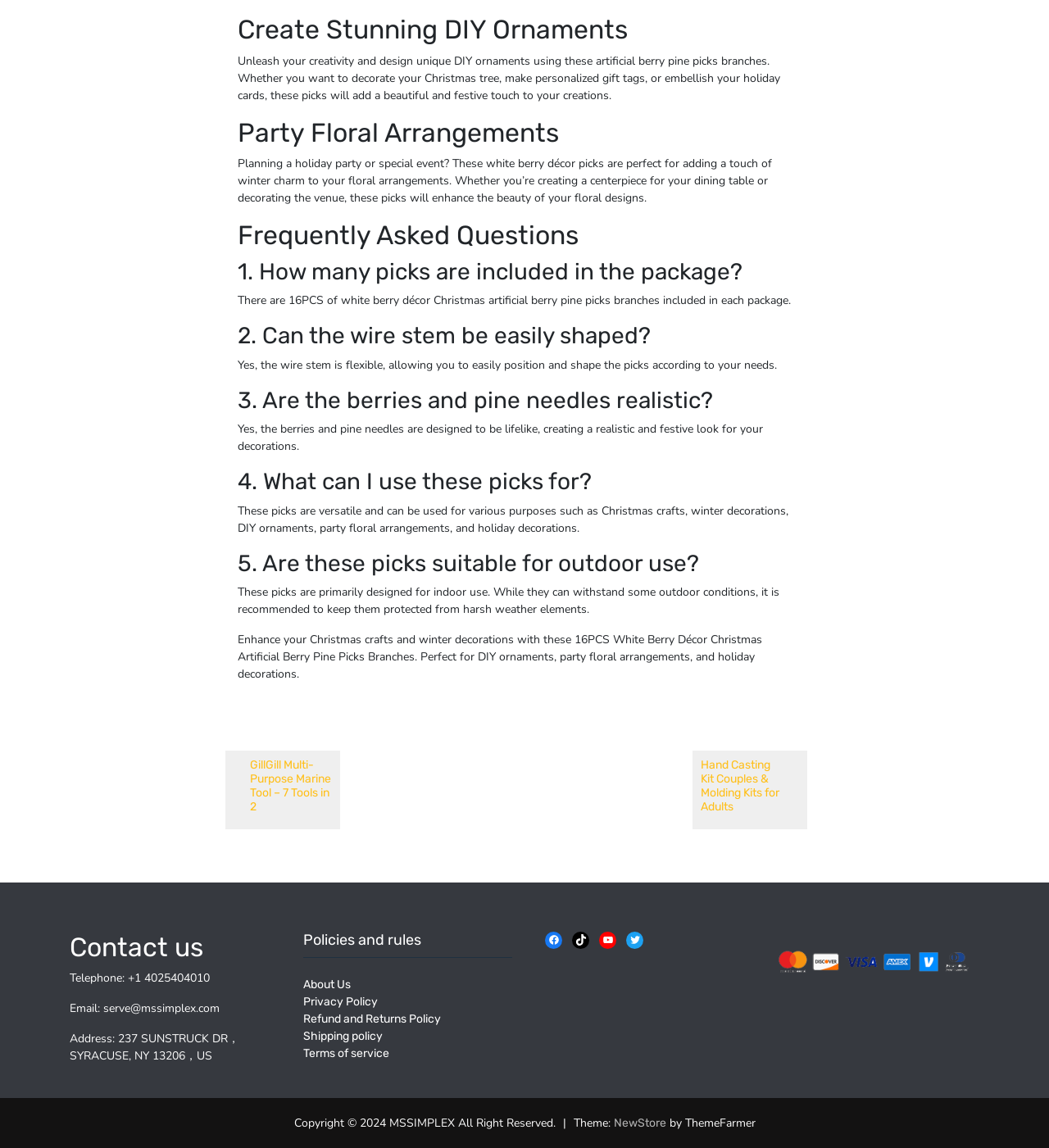How many picks are included in the package?
Please give a detailed and elaborate answer to the question.

According to the FAQ section, the answer to the question 'How many picks are included in the package?' is 16PCS, as stated in the static text following the heading '1. How many picks are included in the package?'.